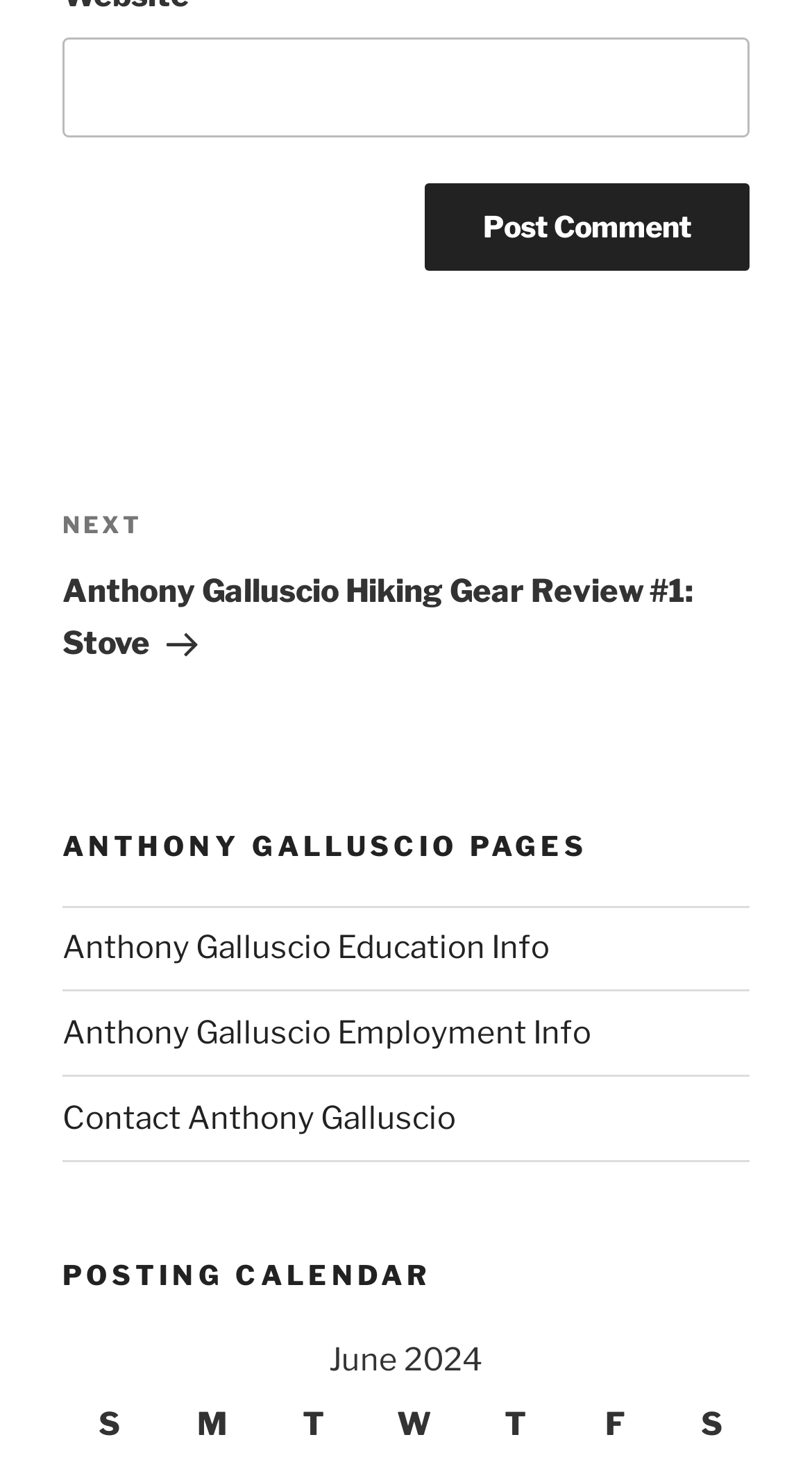Utilize the details in the image to thoroughly answer the following question: What is the function of the 'Next Post' link?

The 'Next Post' link is located in the 'Post navigation' section, and its text is 'Anthony Galluscio Hiking Gear Review #1: Stove', suggesting that it leads to the next post, which is a review of hiking gear.